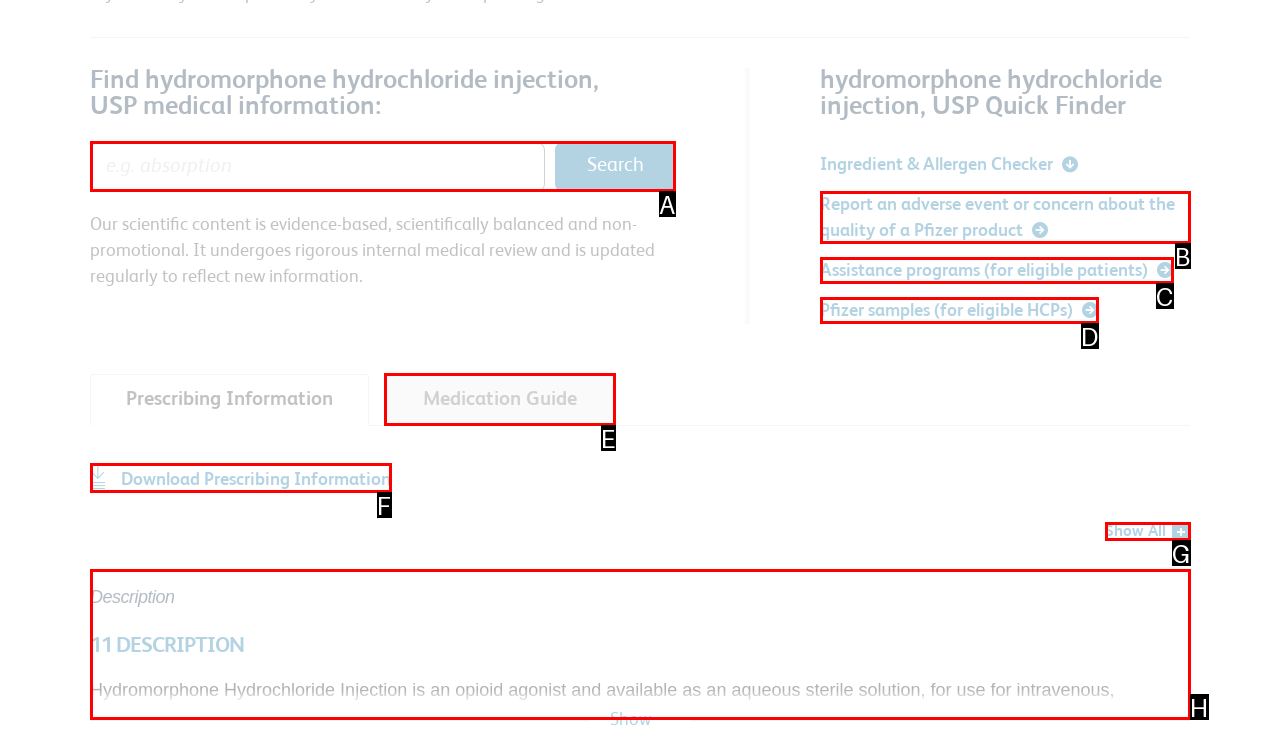Identify which option matches the following description: Pfizer samples (for eligible HCPs)
Answer by giving the letter of the correct option directly.

D